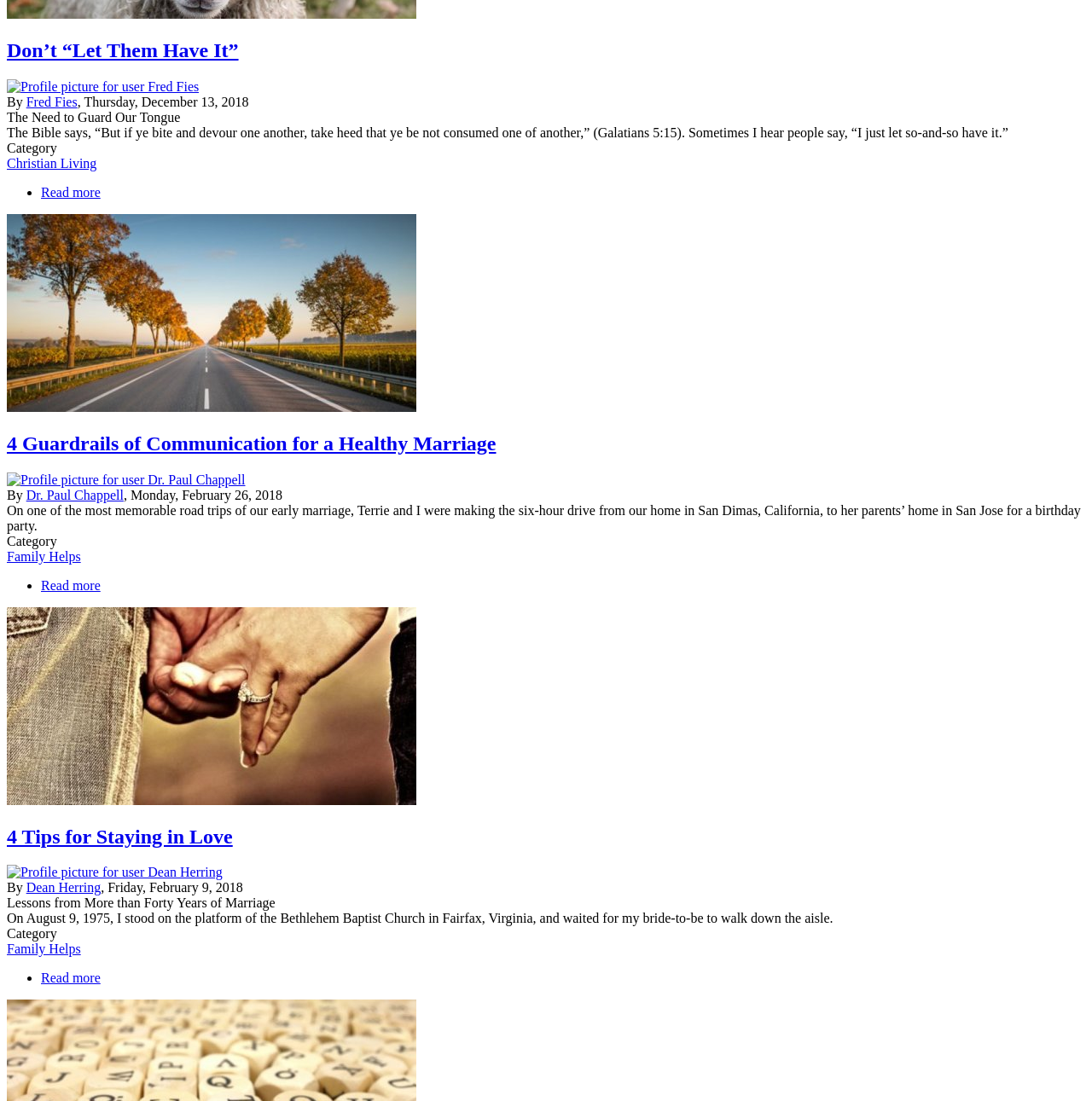Determine the bounding box coordinates of the clickable region to follow the instruction: "Read more about Don’t “Let Them Have It”".

[0.038, 0.168, 0.092, 0.181]